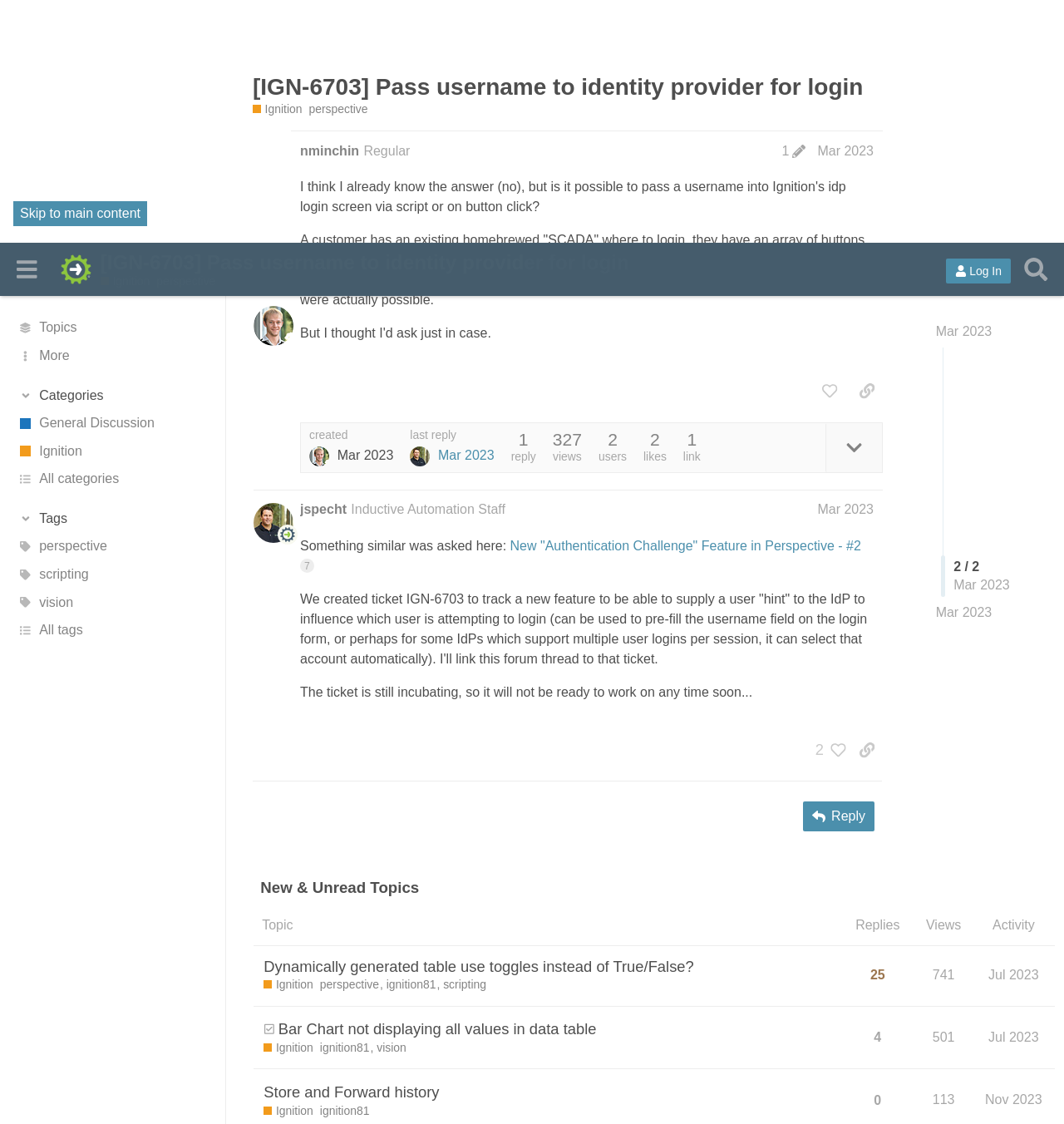Locate the bounding box coordinates of the clickable area to execute the instruction: "Click the 'Categories' button". Provide the coordinates as four float numbers between 0 and 1, represented as [left, top, right, bottom].

[0.016, 0.128, 0.196, 0.144]